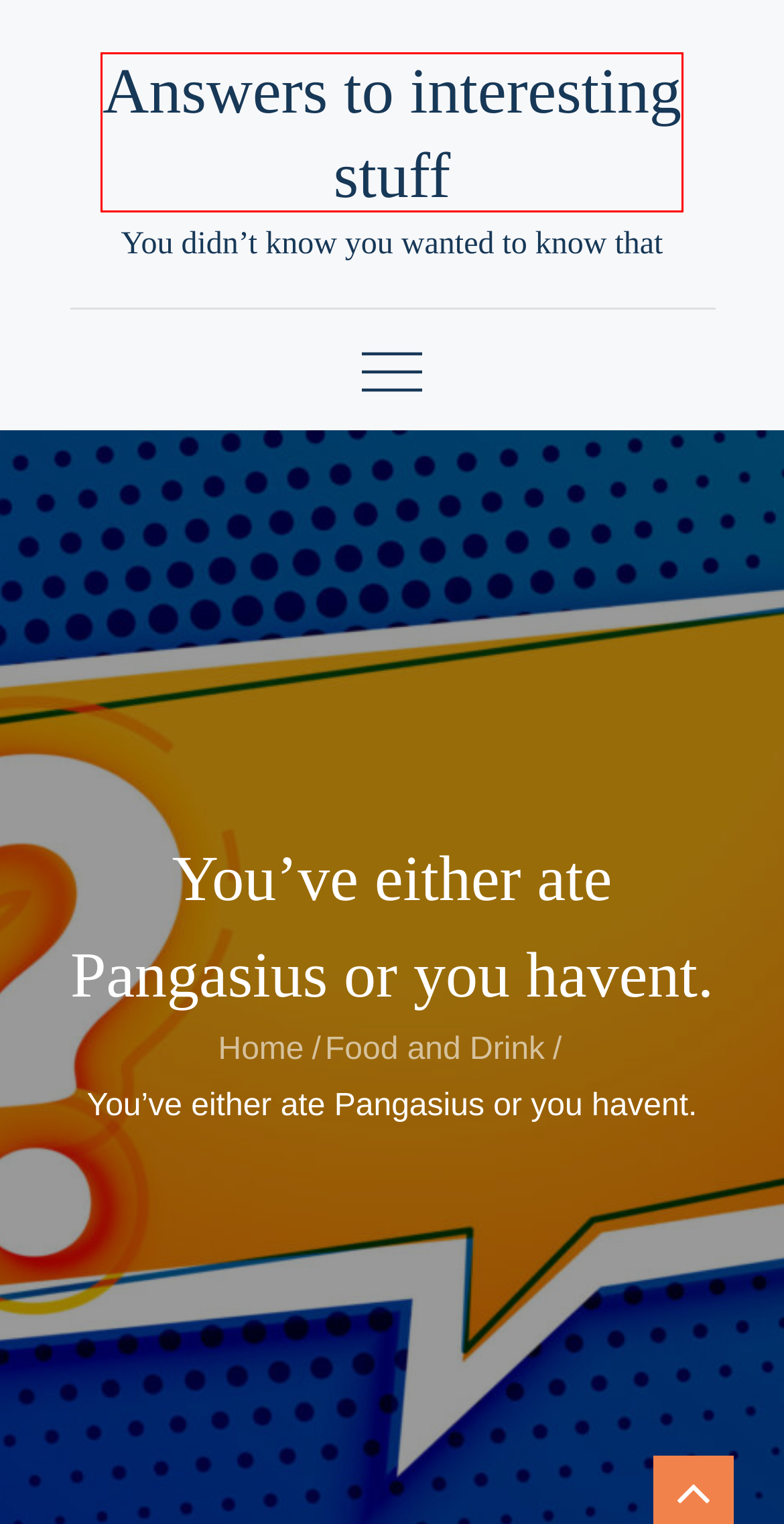Review the webpage screenshot provided, noting the red bounding box around a UI element. Choose the description that best matches the new webpage after clicking the element within the bounding box. The following are the options:
A. catfish – Answers to interesting stuff
B. Vietnam – Answers to interesting stuff
C. basa – Answers to interesting stuff
D. May 2015 – Answers to interesting stuff
E. Cambodia – Answers to interesting stuff
F. Privacy Policy – Akismet
G. Food and Drink – Answers to interesting stuff
H. Answers to interesting stuff – You didn’t know you wanted to know that

H